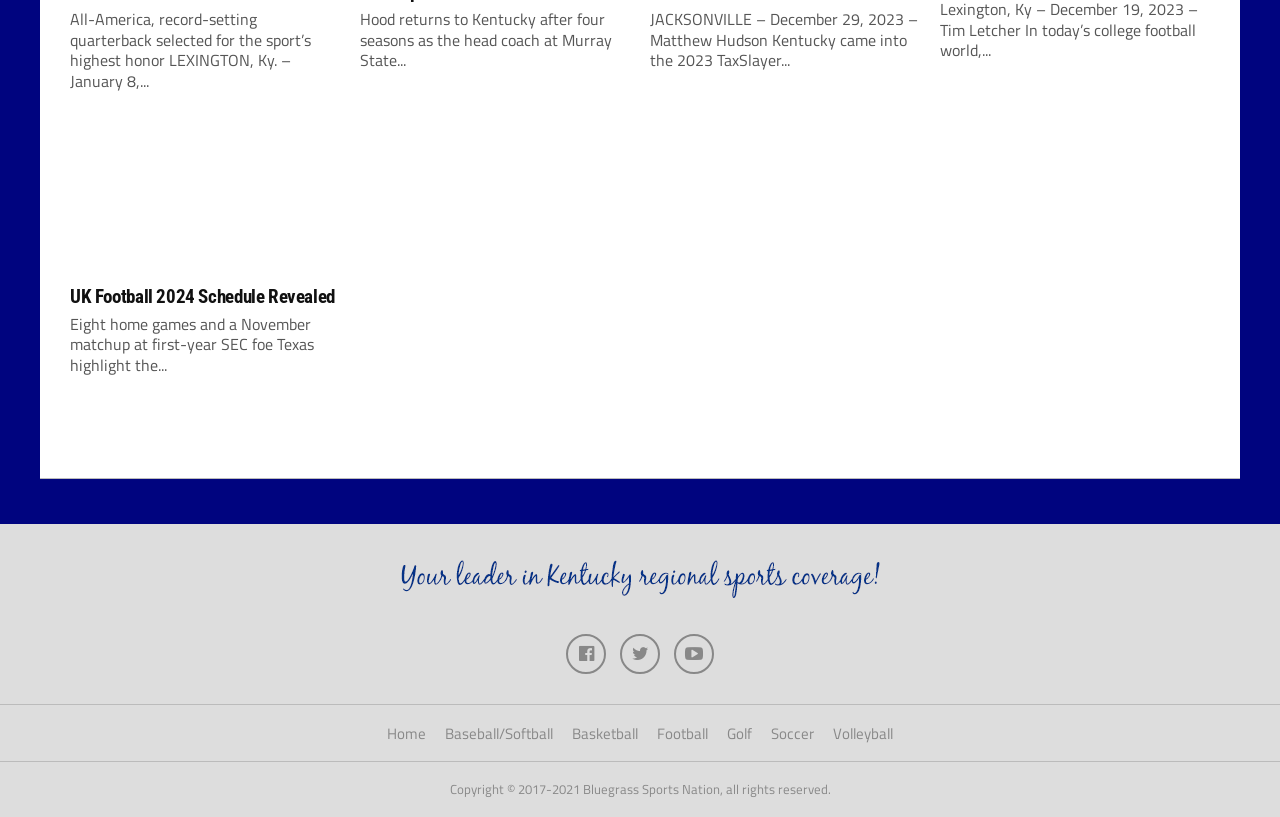Identify the bounding box coordinates for the UI element that matches this description: "alt="Bluegrass Sports Nation"".

[0.305, 0.717, 0.695, 0.746]